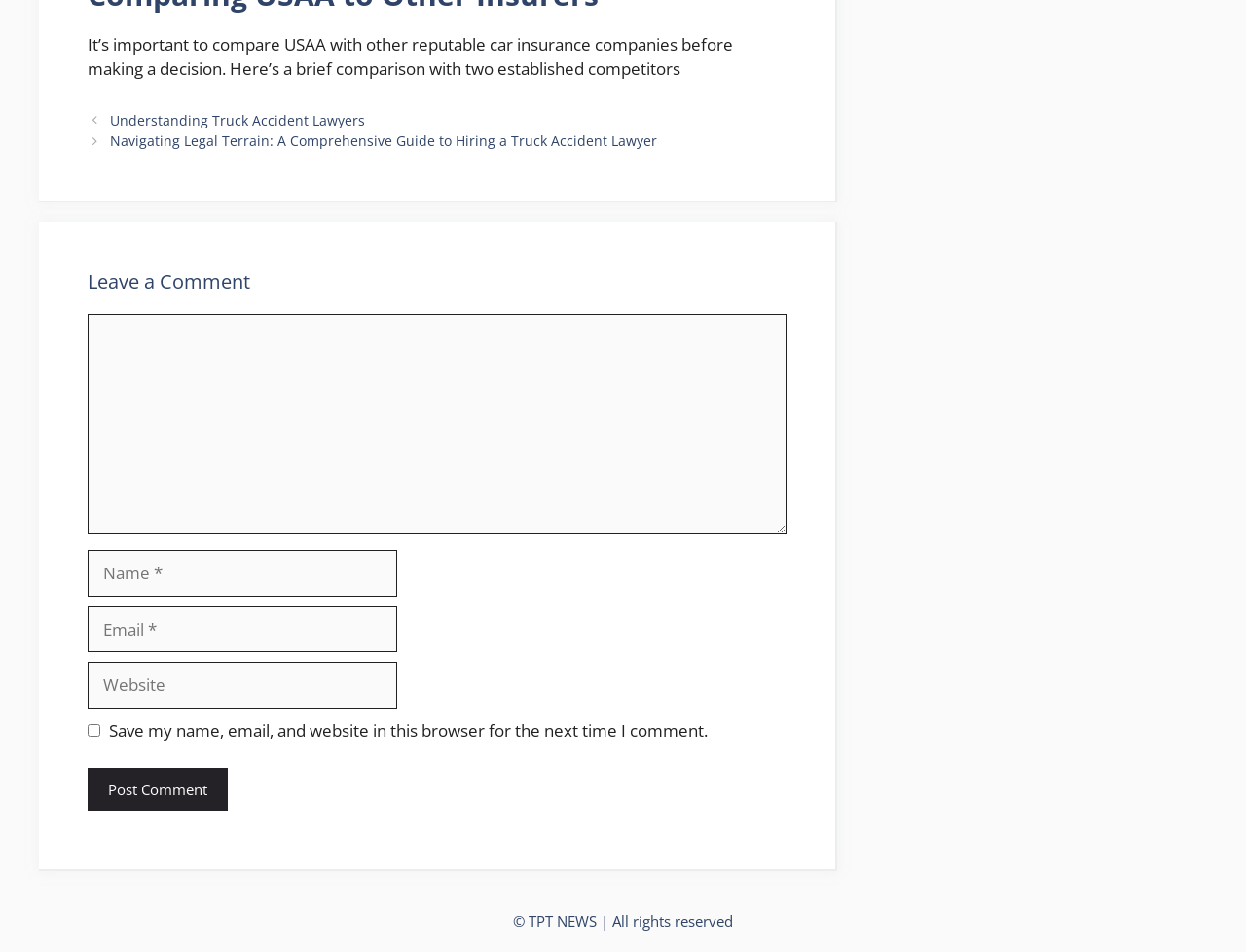What is the purpose of the comparison?
Craft a detailed and extensive response to the question.

The purpose of the comparison is to help the user make a decision, as stated in the static text 'It’s important to compare USAA with other reputable car insurance companies before making a decision.'